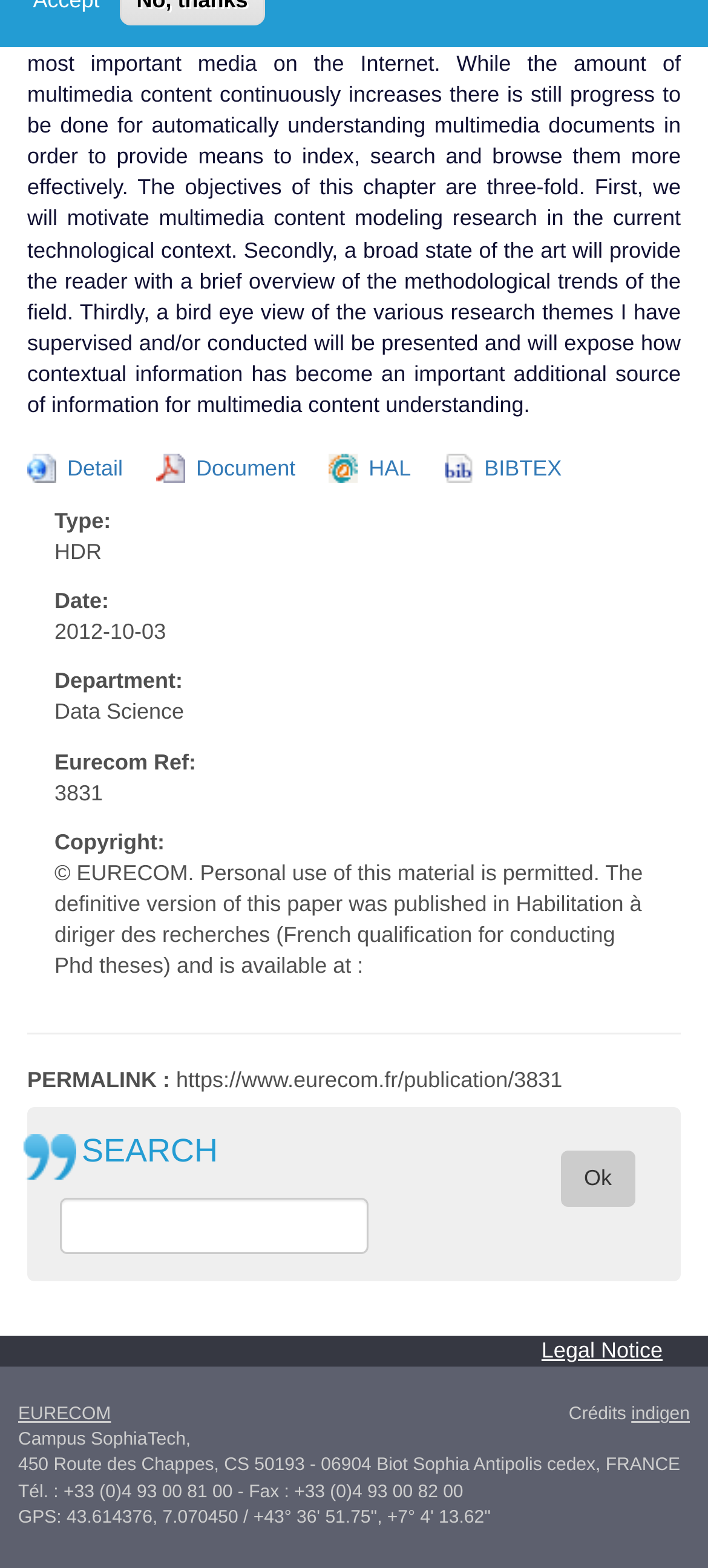Find the bounding box coordinates of the clickable region needed to perform the following instruction: "go to the 'EURECOM' homepage". The coordinates should be provided as four float numbers between 0 and 1, i.e., [left, top, right, bottom].

[0.026, 0.896, 0.157, 0.908]